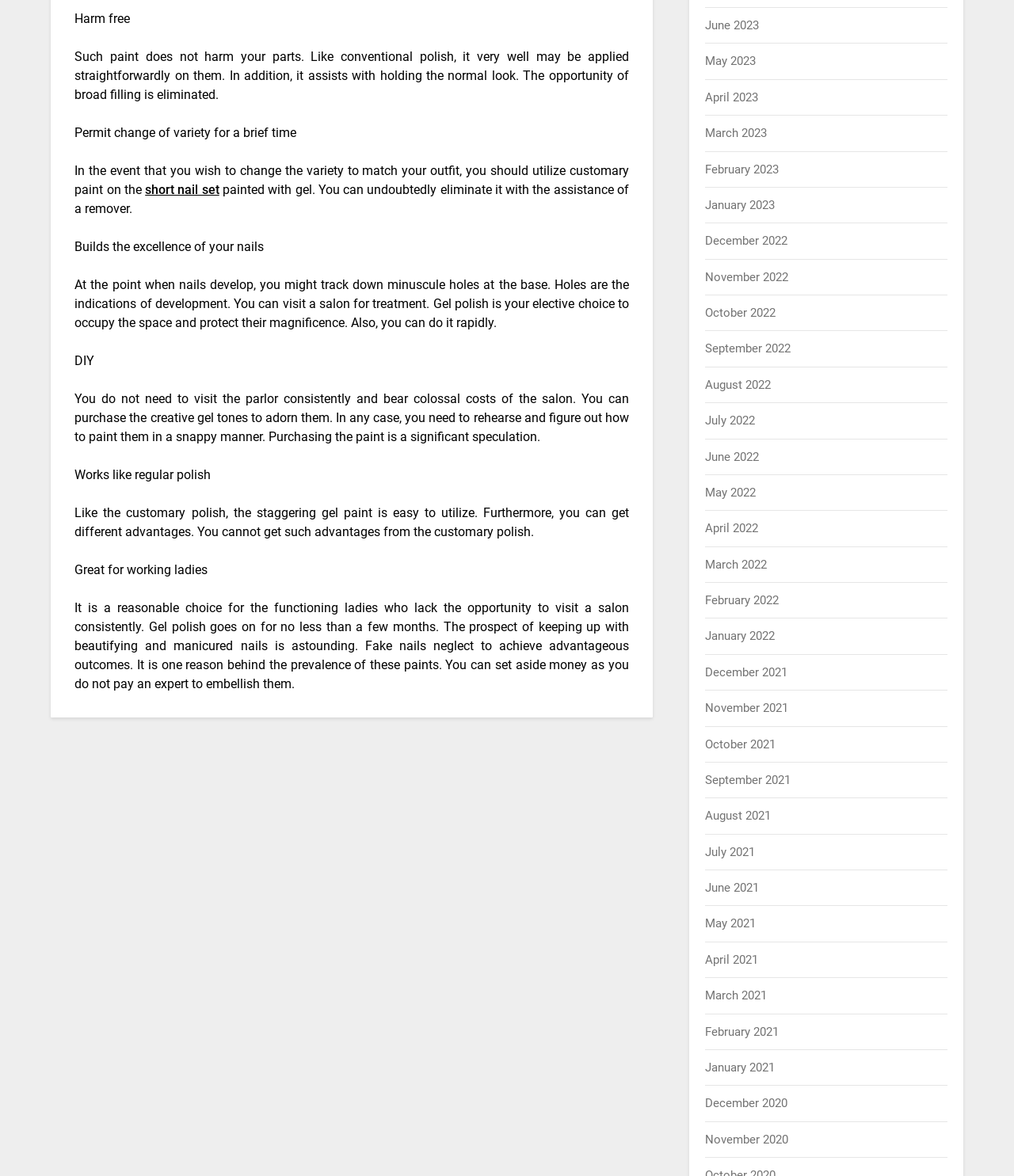Given the webpage screenshot, identify the bounding box of the UI element that matches this description: "October 2021".

[0.696, 0.627, 0.765, 0.639]